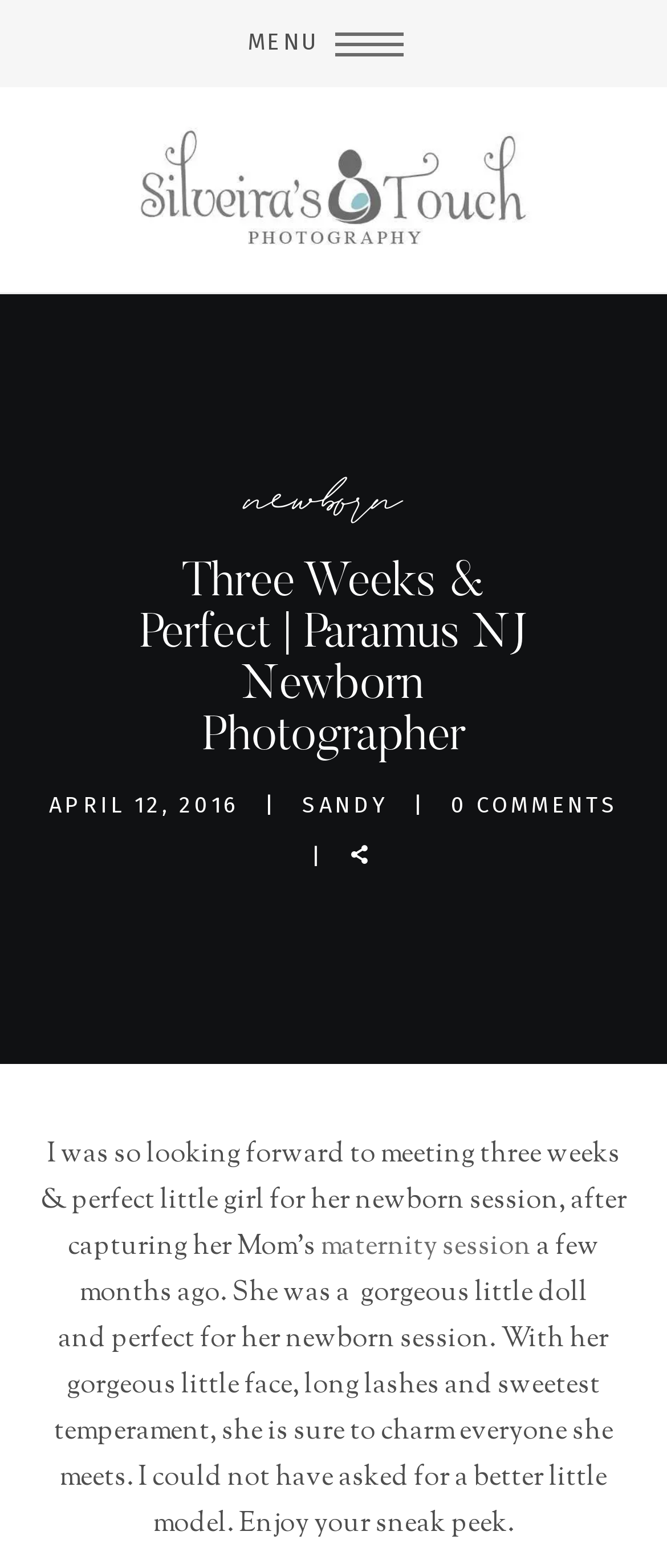Offer a meticulous caption that includes all visible features of the webpage.

This webpage is about a newborn photography session in Paramus, NJ. At the top, there is a menu button labeled "MENU" and a logo of "Silveiras Touch Photography" on the left side, which is a link. Below the logo, there is a link to "newborn" photography. 

The main title of the webpage, "Three Weeks & Perfect | Paramus NJ Newborn Photographer", is prominently displayed in the middle of the top section. 

On the left side, there is a date "APRIL 12, 2016" and a name "SANDY" below it. On the right side, there is a text "0 COMMENTS". 

Below these elements, there are five social media links, represented by icons, aligned horizontally. 

The main content of the webpage is a blog post about a newborn photography session. The post starts with a text describing the excitement of meeting a three-week-old baby girl for her newborn session, after capturing her mom's maternity session a few months ago. The text continues to describe the baby's adorable features and temperament. 

At the bottom of the page, there is a sneak peek image of the newborn photography session, labeled "Newborn photography Paramus NJ".